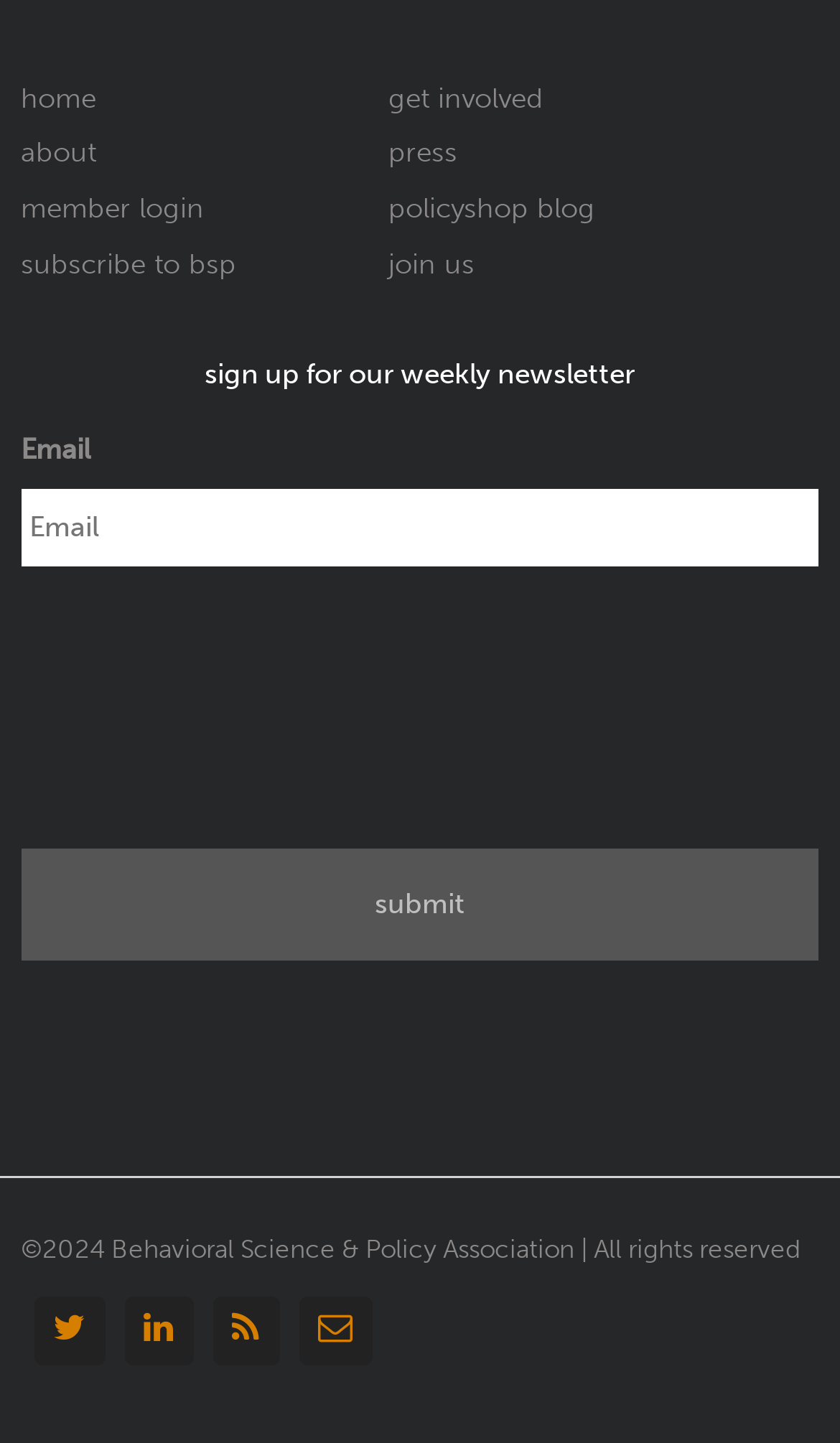Provide the bounding box coordinates of the HTML element described by the text: "Policyshop Blog". The coordinates should be in the format [left, top, right, bottom] with values between 0 and 1.

[0.463, 0.133, 0.709, 0.155]